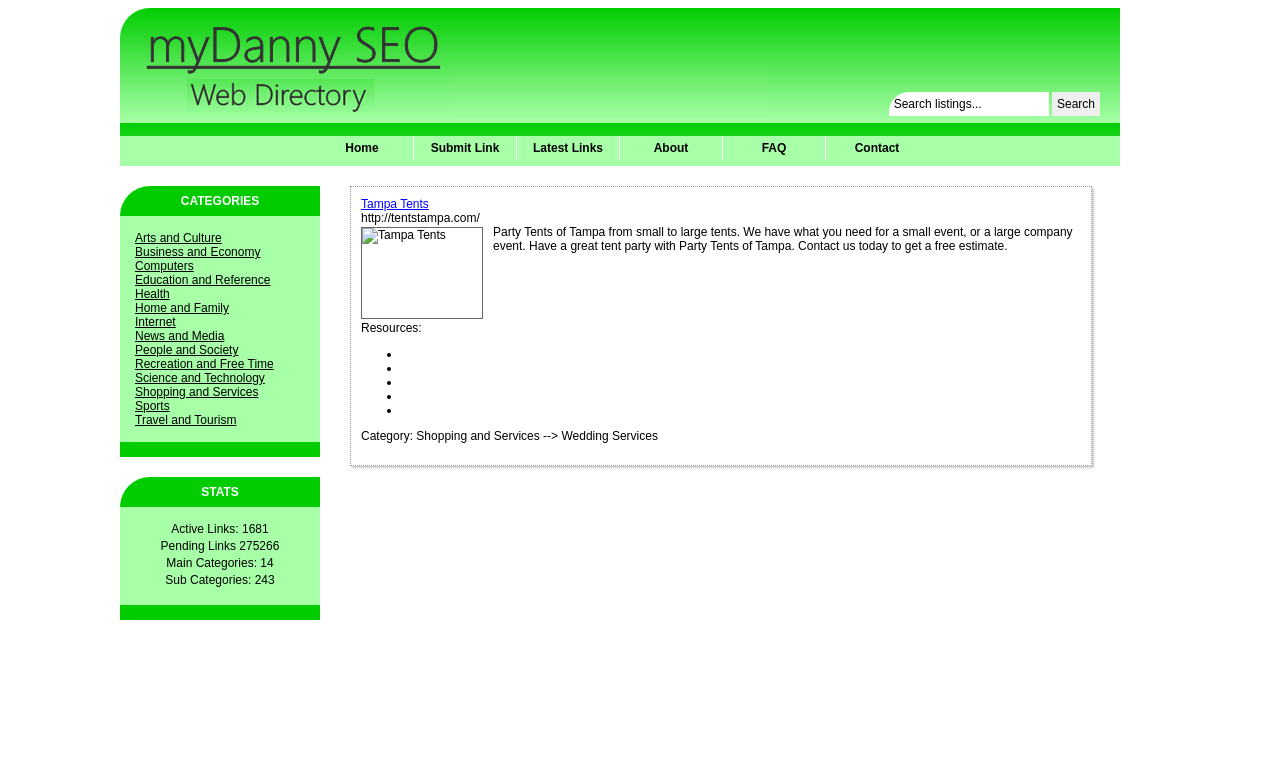Please identify the bounding box coordinates of where to click in order to follow the instruction: "Read about 10 Best Things to Do in St. Augustine Florida".

None